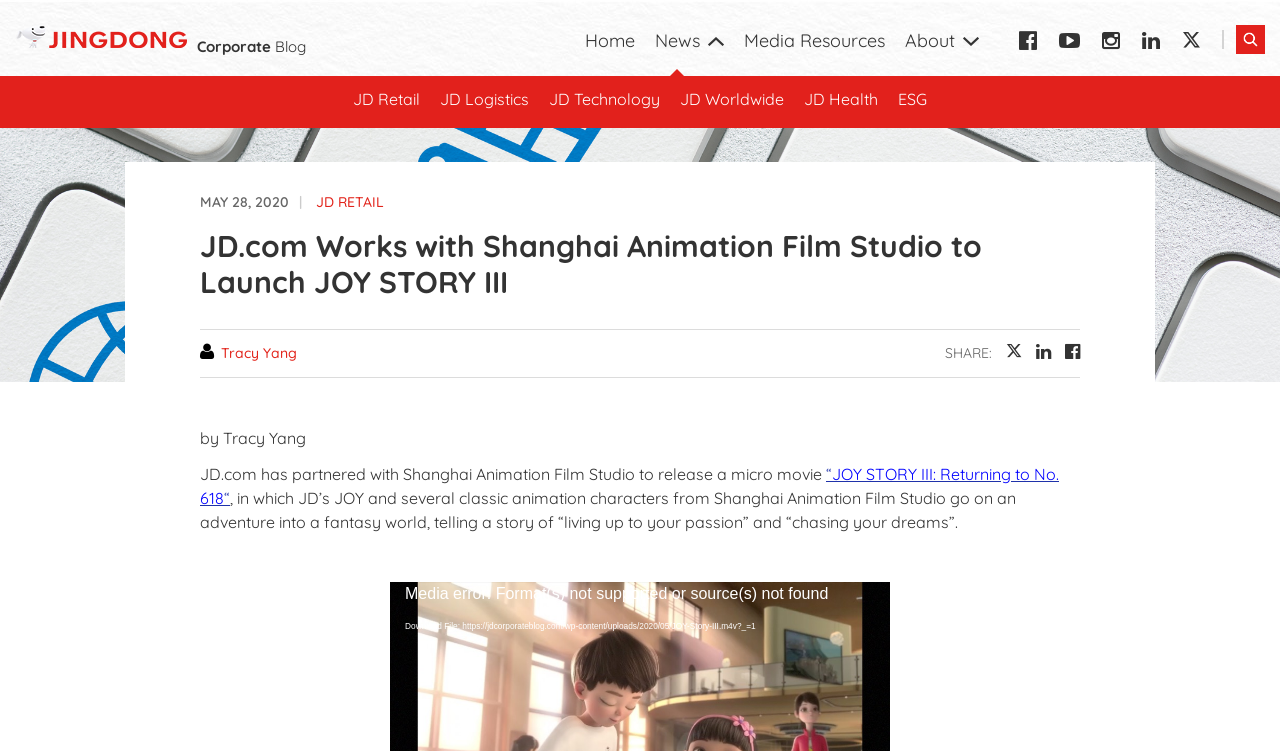What is the title of the micro movie?
Look at the image and construct a detailed response to the question.

The title of the micro movie is 'JOY STORY III: Returning to No. 618', as mentioned in the article and linked as a clickable text.